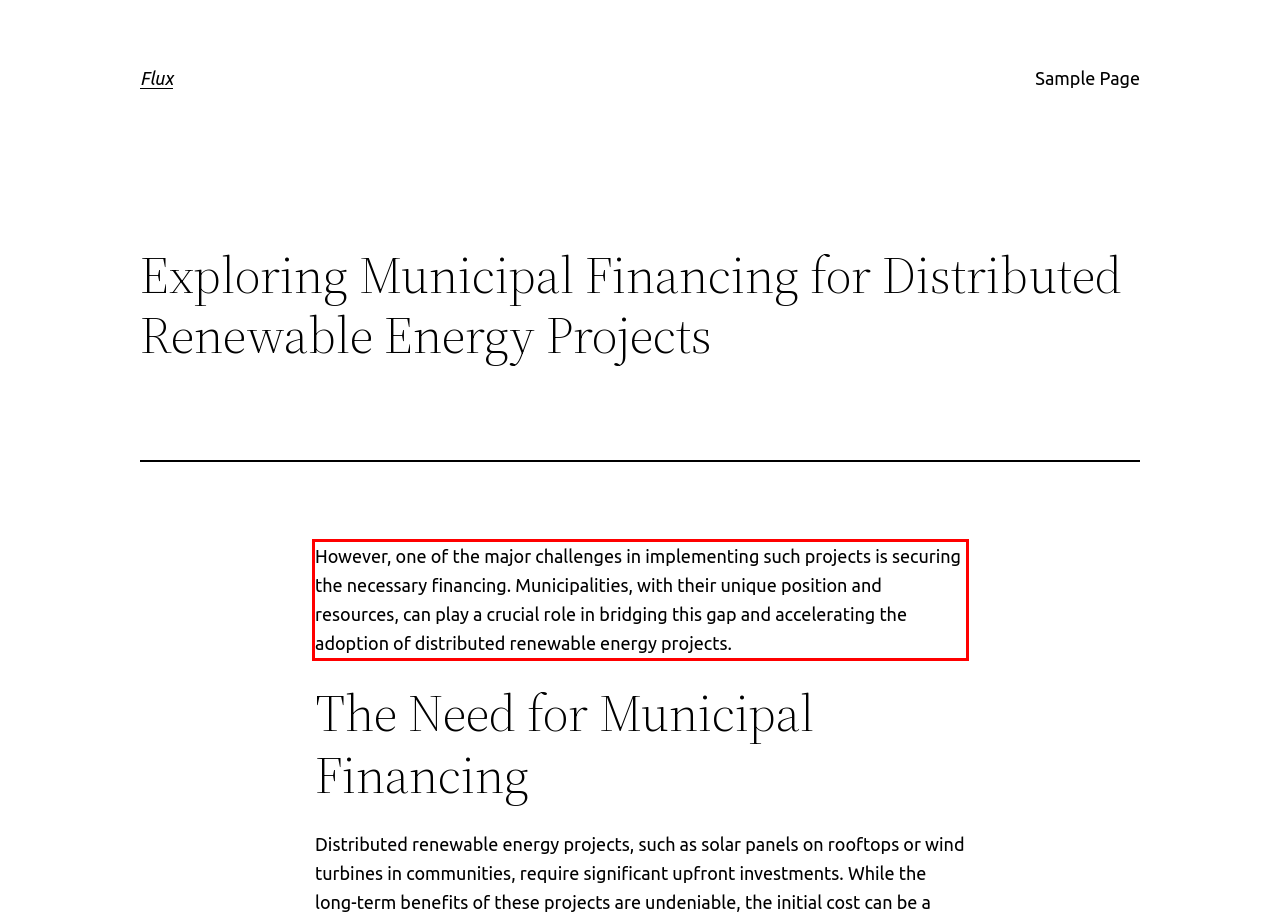Given a screenshot of a webpage with a red bounding box, please identify and retrieve the text inside the red rectangle.

However, one of the major challenges in implementing such projects is securing the necessary financing. Municipalities, with their unique position and resources, can play a crucial role in bridging this gap and accelerating the adoption of distributed renewable energy projects.